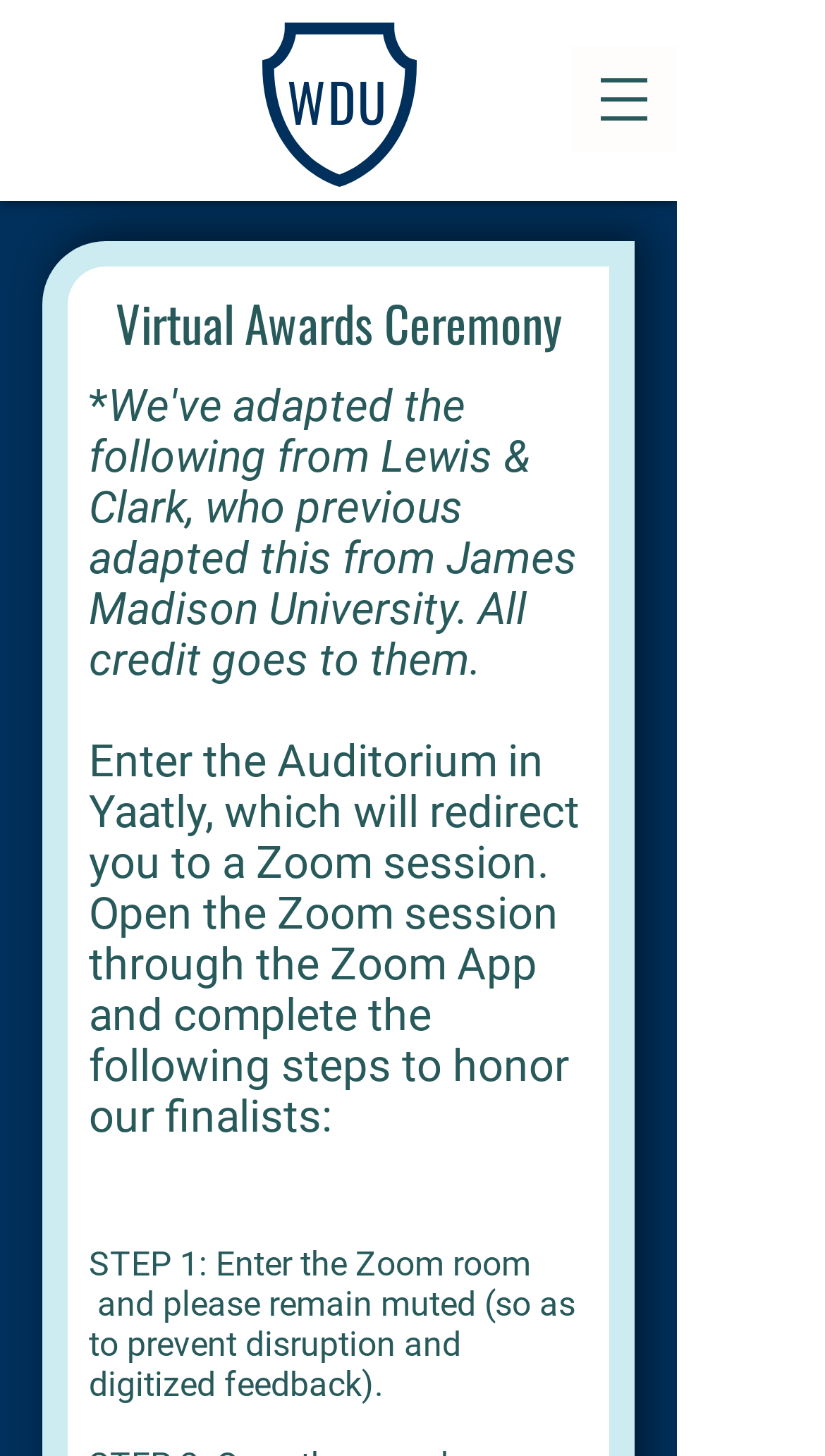Please identify and generate the text content of the webpage's main heading.

Virtual Awards Ceremony